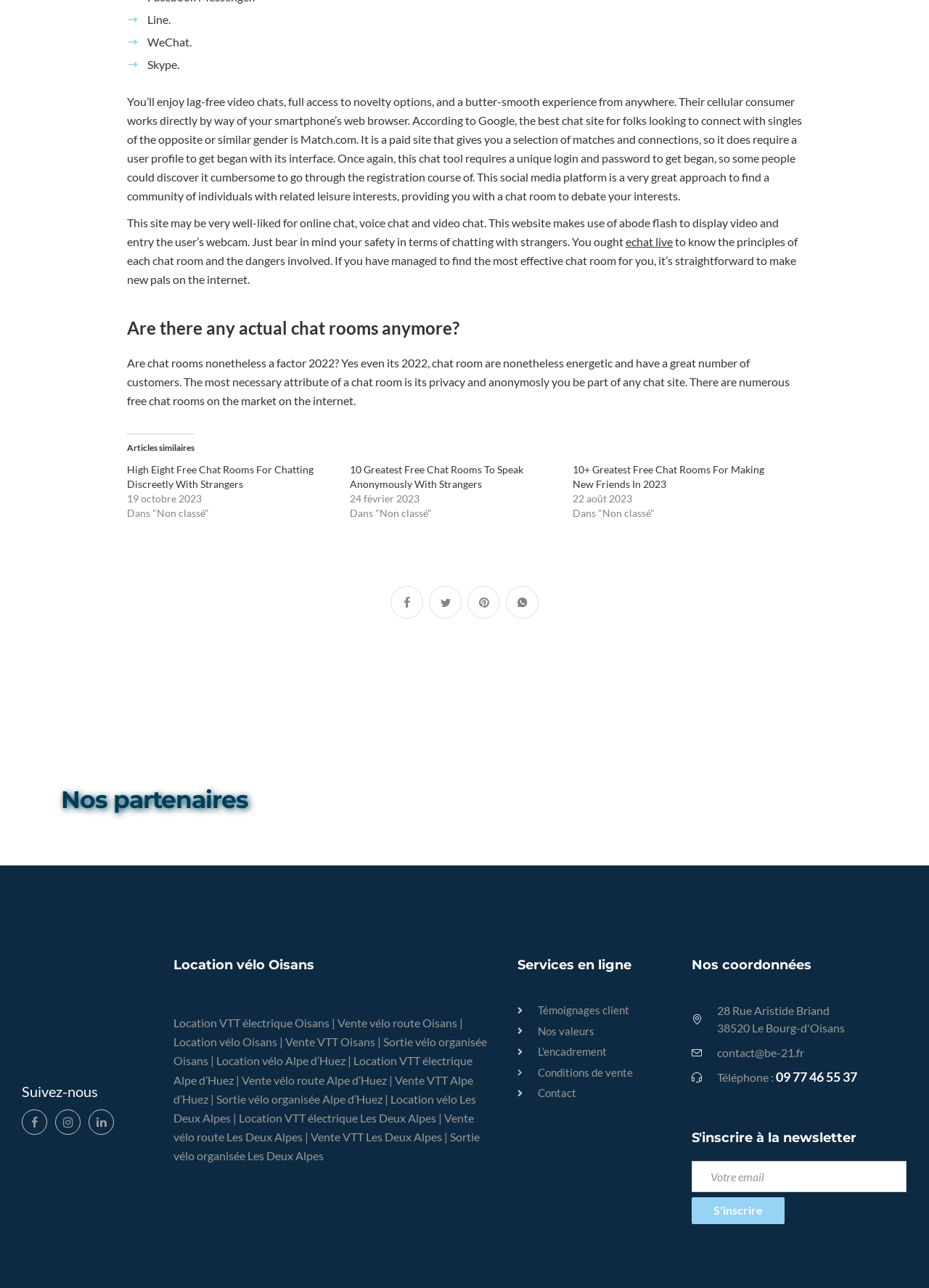Pinpoint the bounding box coordinates of the element you need to click to execute the following instruction: "Return home". The bounding box should be represented by four float numbers between 0 and 1, in the format [left, top, right, bottom].

None